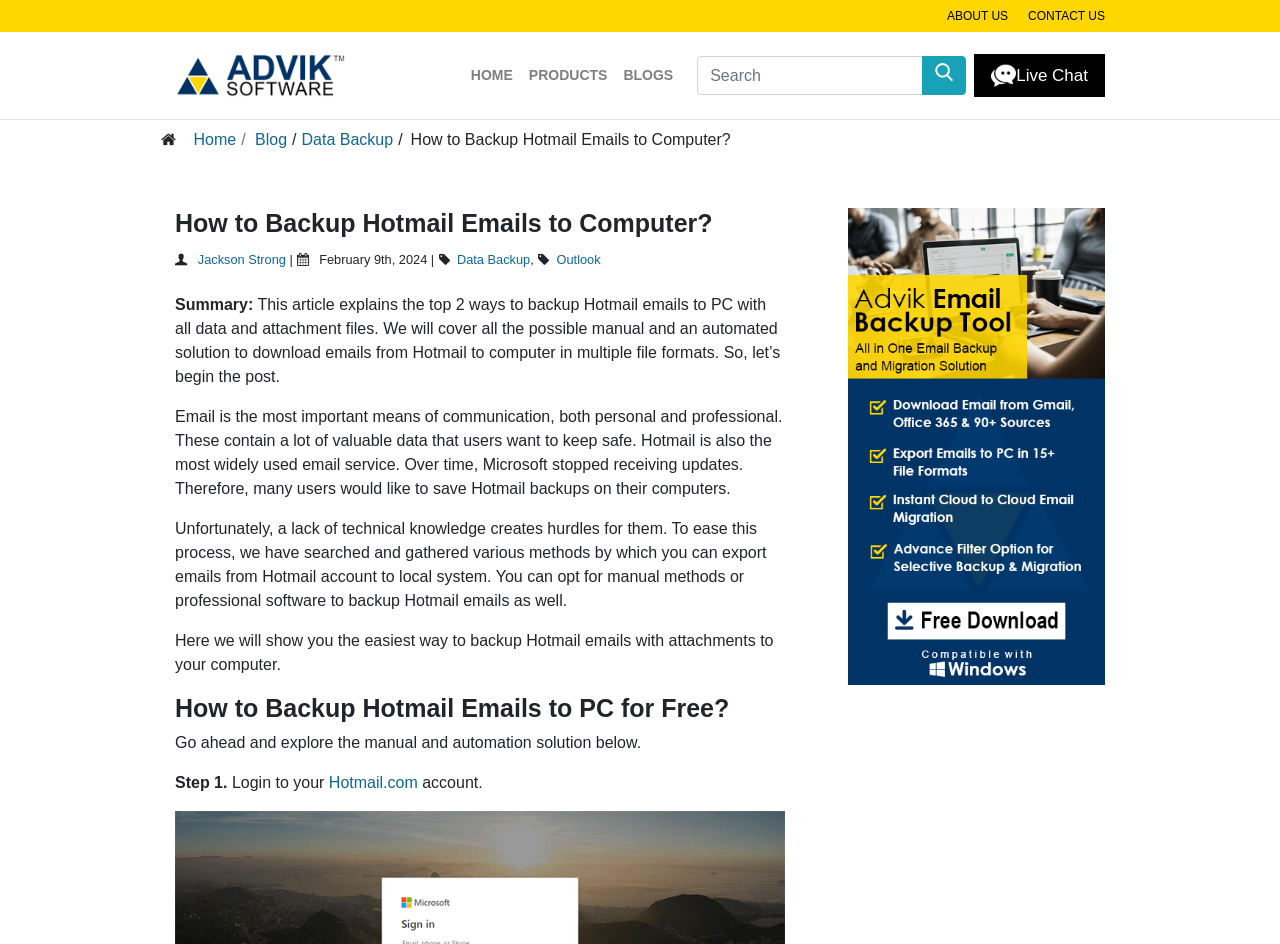Identify the bounding box coordinates for the UI element described as: "name="q" placeholder="Search"". The coordinates should be provided as four floats between 0 and 1: [left, top, right, bottom].

[0.545, 0.059, 0.721, 0.101]